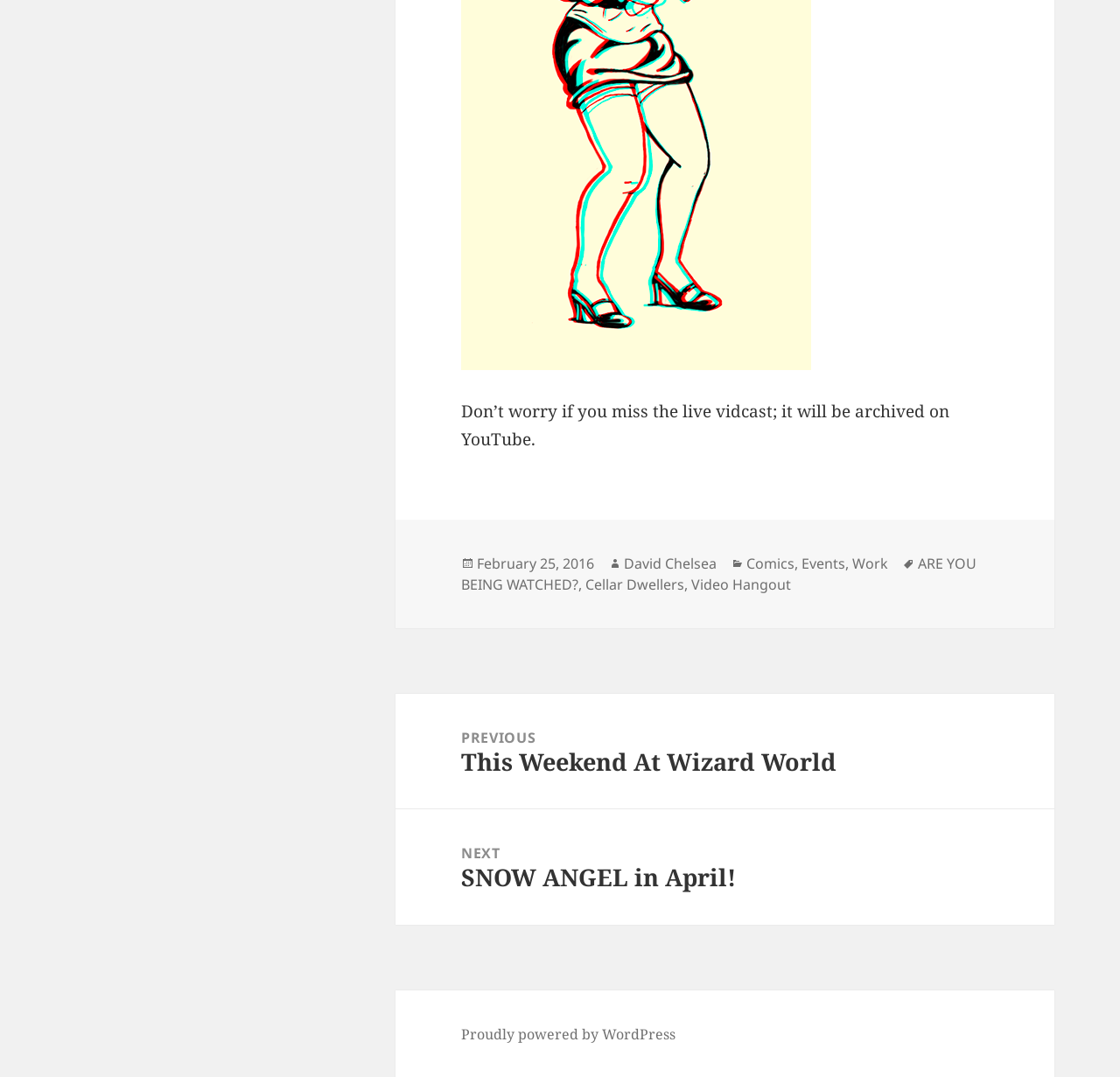Please give a one-word or short phrase response to the following question: 
What is the title of the previous post?

This Weekend At Wizard World